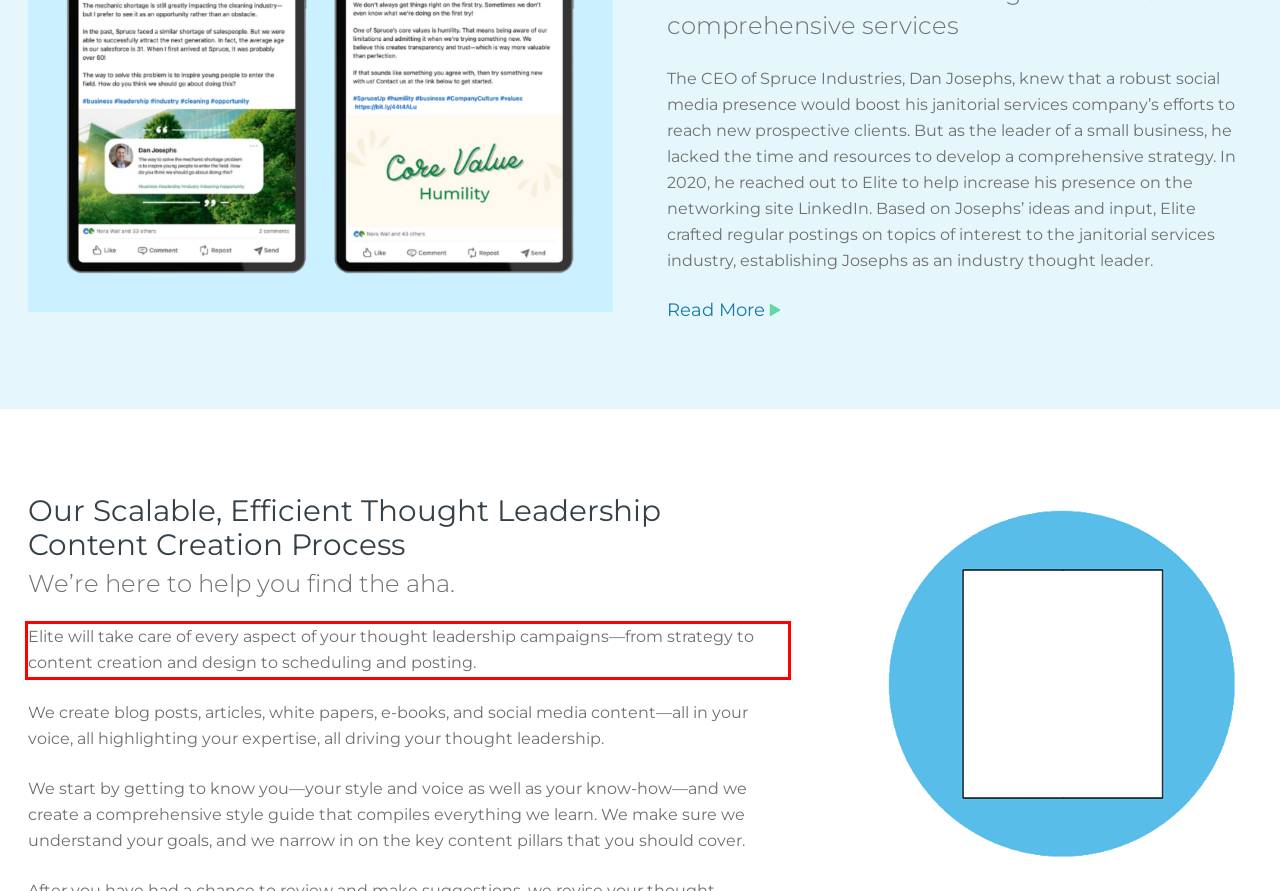Your task is to recognize and extract the text content from the UI element enclosed in the red bounding box on the webpage screenshot.

Elite will take care of every aspect of your thought leadership campaigns—from strategy to content creation and design to scheduling and posting.